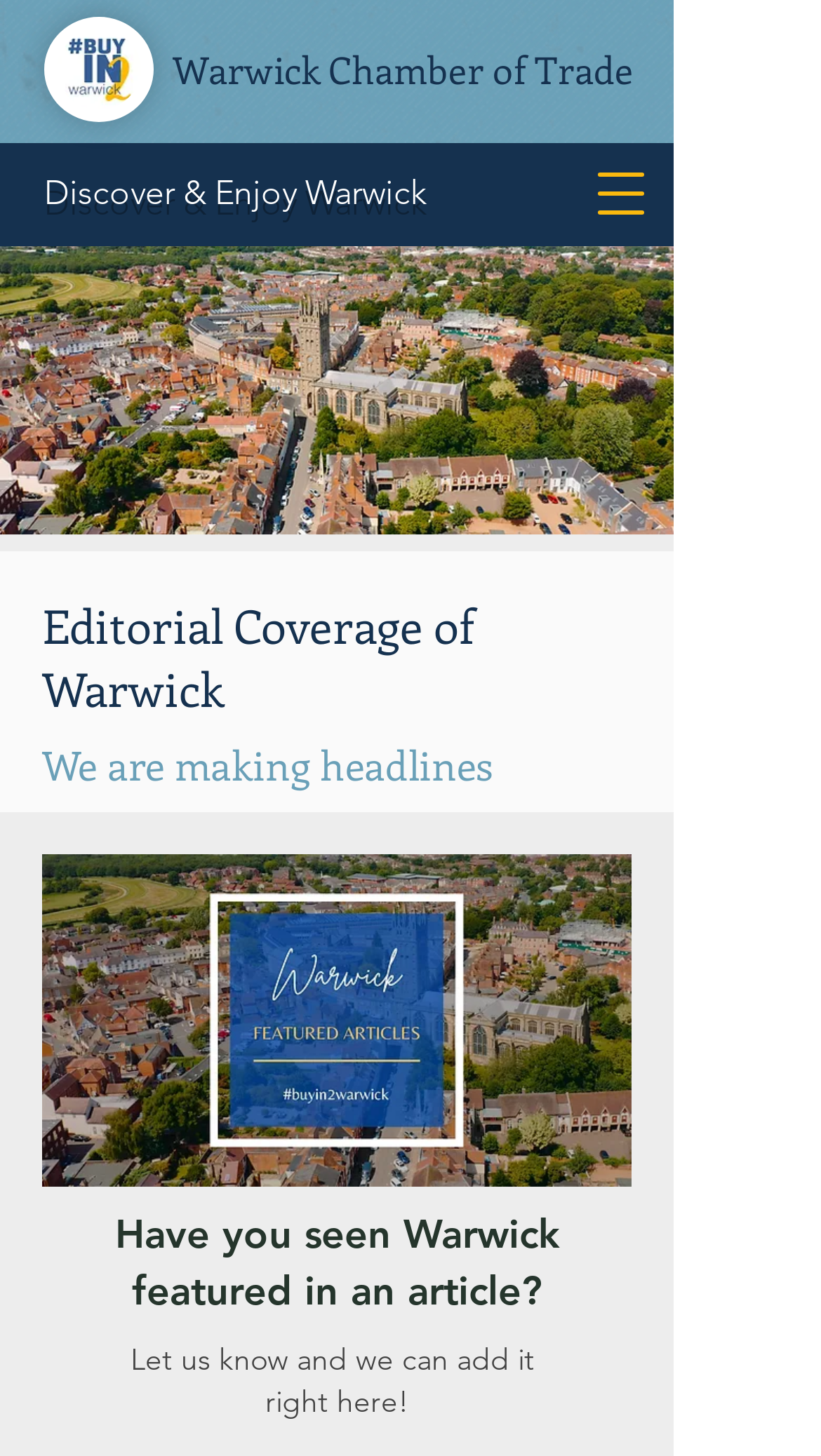Reply to the question with a single word or phrase:
What is the call to action for users who have seen Warwick featured in an article?

Let us know